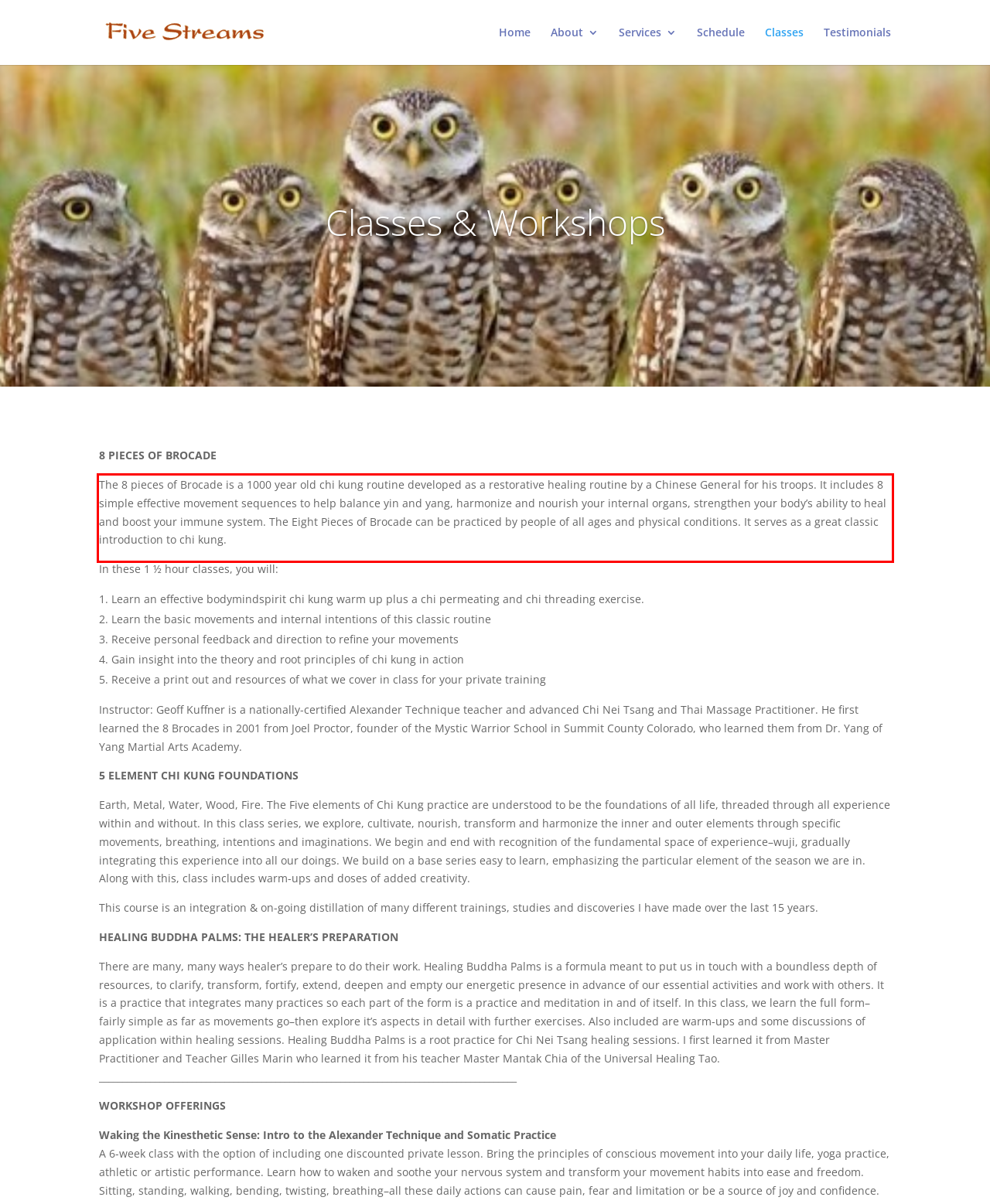With the provided screenshot of a webpage, locate the red bounding box and perform OCR to extract the text content inside it.

The 8 pieces of Brocade is a 1000 year old chi kung routine developed as a restorative healing routine by a Chinese General for his troops. It includes 8 simple effective movement sequences to help balance yin and yang, harmonize and nourish your internal organs, strengthen your body’s ability to heal and boost your immune system. The Eight Pieces of Brocade can be practiced by people of all ages and physical conditions. It serves as a great classic introduction to chi kung.